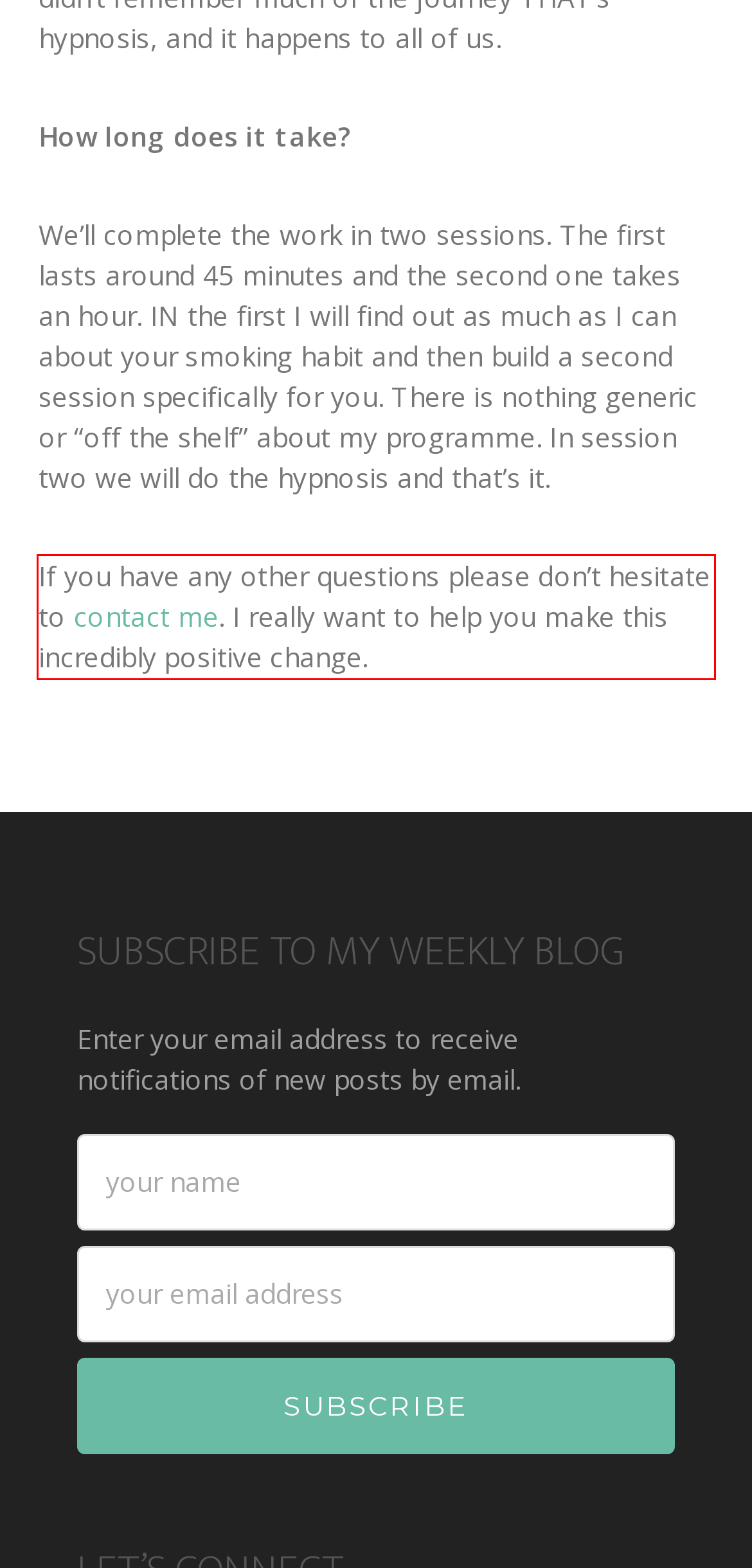Observe the screenshot of the webpage, locate the red bounding box, and extract the text content within it.

If you have any other questions please don’t hesitate to contact me. I really want to help you make this incredibly positive change.